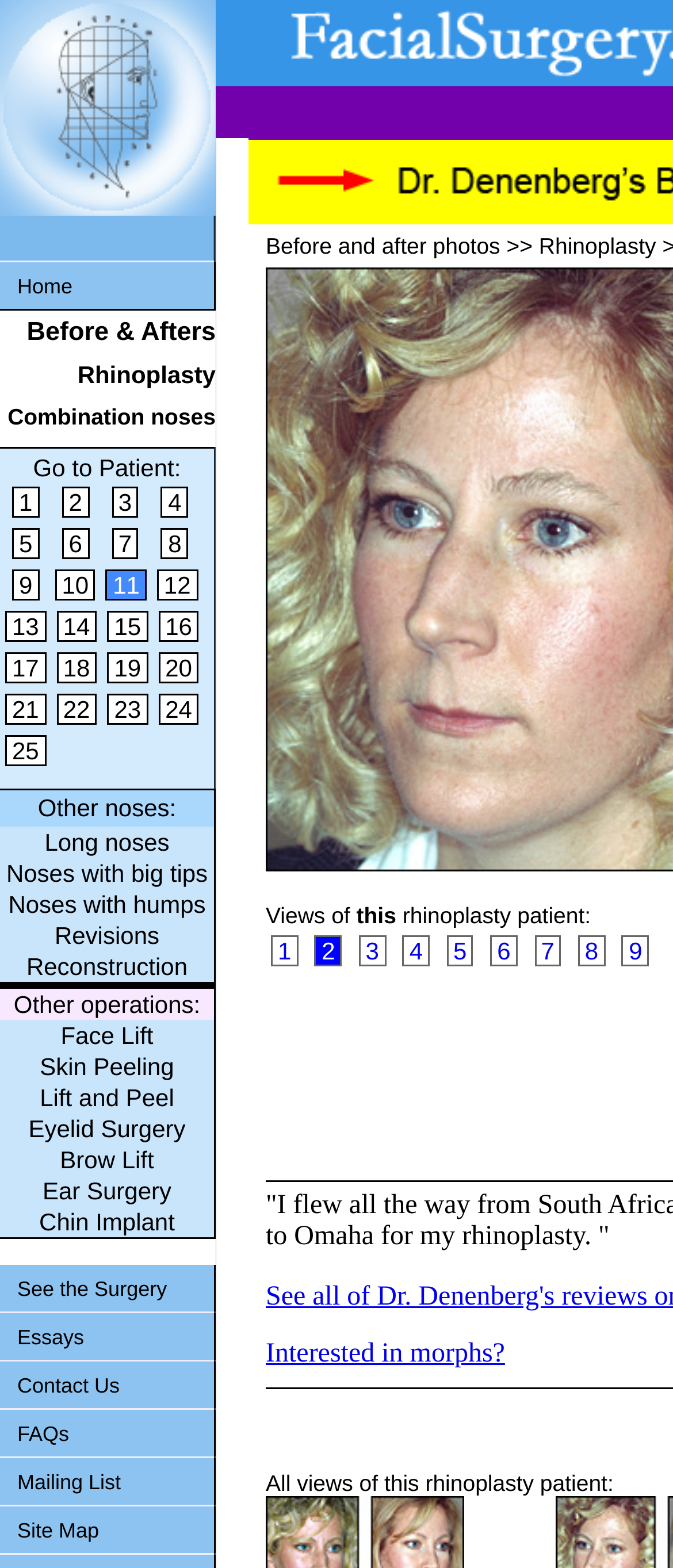Locate the bounding box coordinates of the element that needs to be clicked to carry out the instruction: "Click on the 'Home' link". The coordinates should be given as four float numbers ranging from 0 to 1, i.e., [left, top, right, bottom].

[0.0, 0.167, 0.321, 0.197]